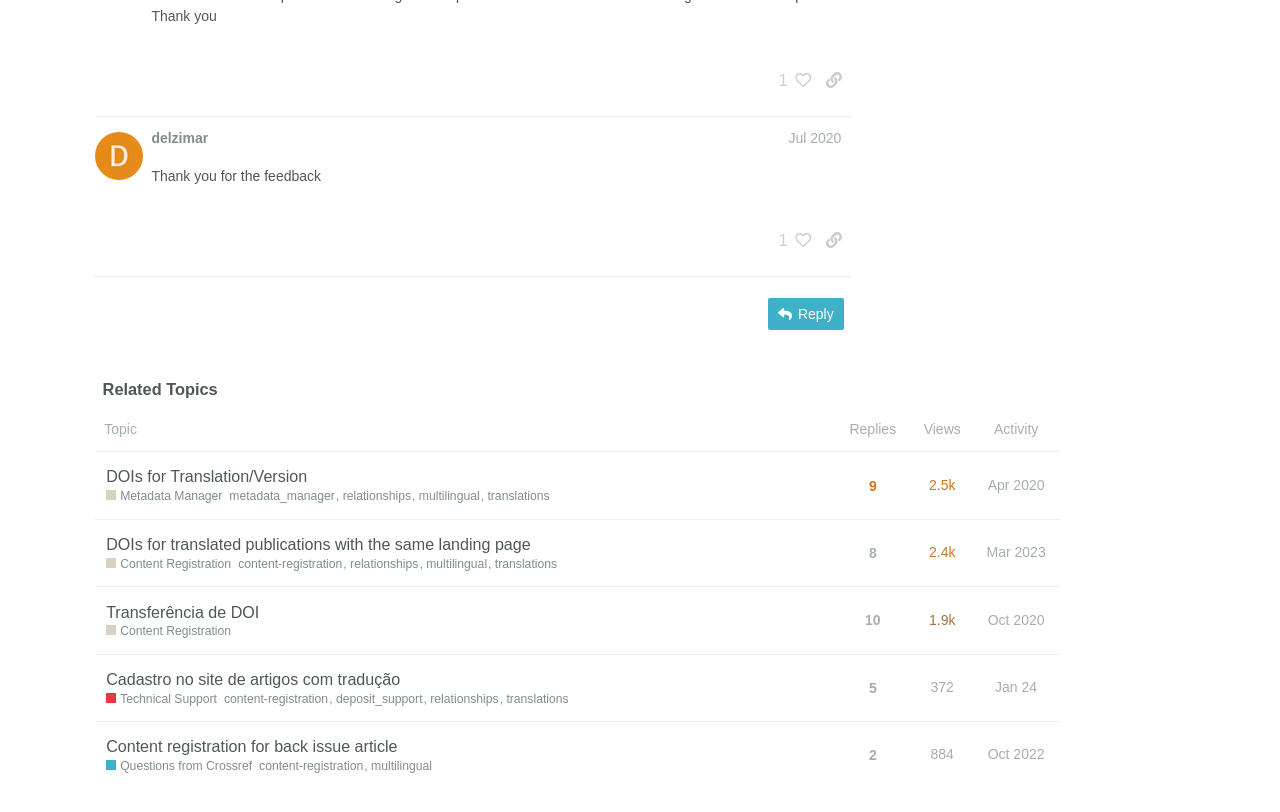Could you highlight the region that needs to be clicked to execute the instruction: "View post details"?

[0.11, 0.158, 0.666, 0.187]